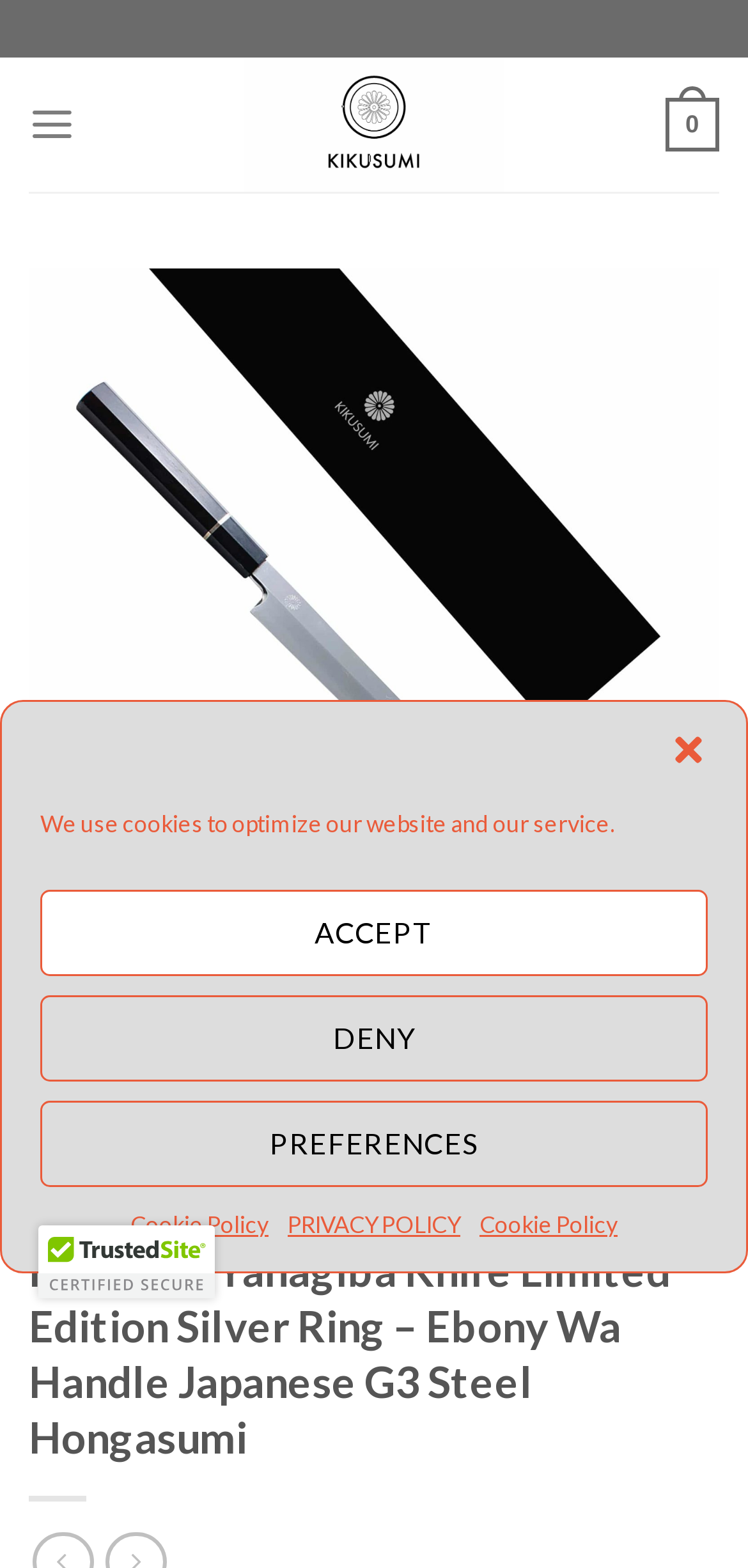Please specify the coordinates of the bounding box for the element that should be clicked to carry out this instruction: "Check prices in USD". The coordinates must be four float numbers between 0 and 1, formatted as [left, top, right, bottom].

None